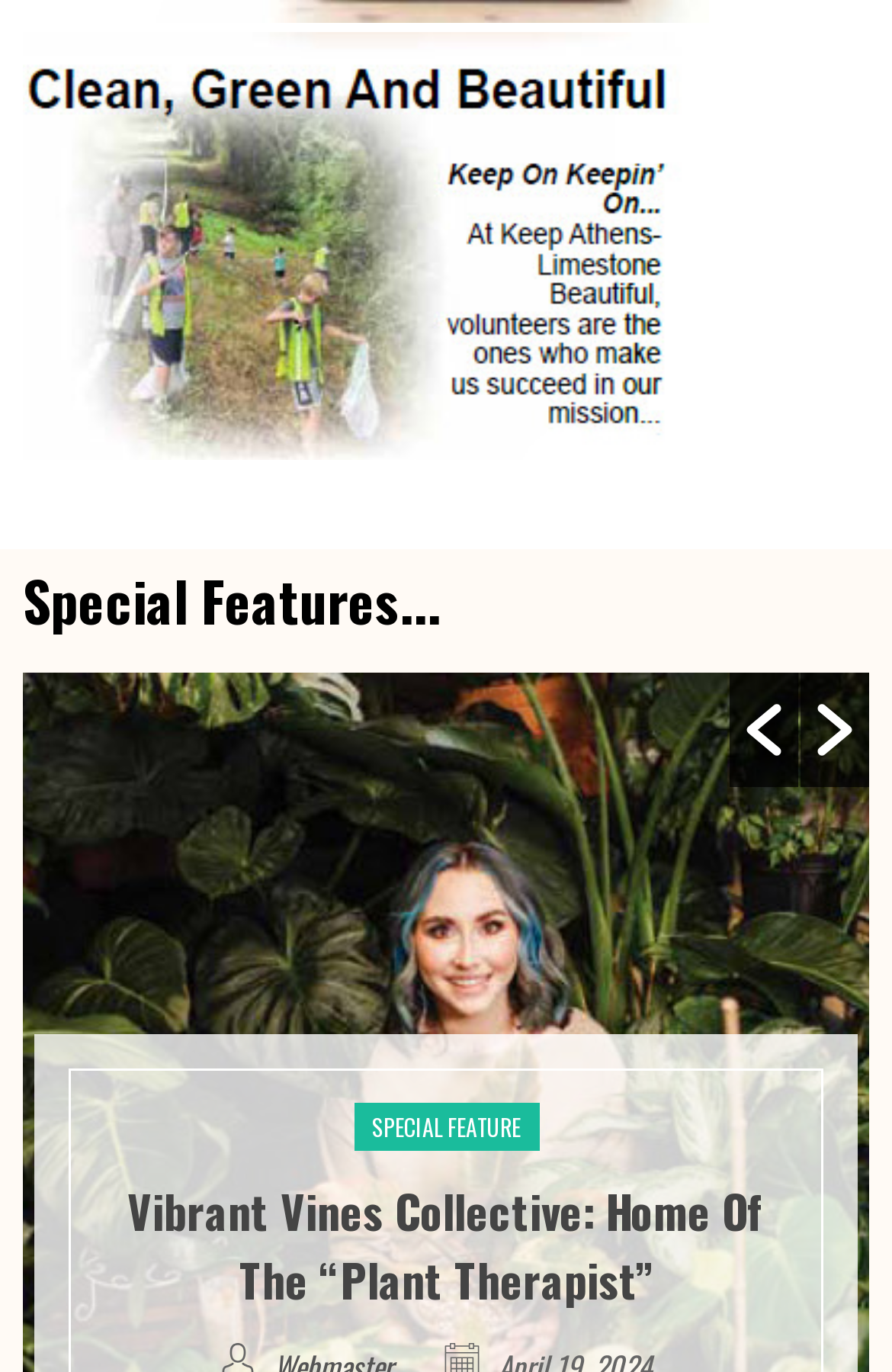For the following element description, predict the bounding box coordinates in the format (top-left x, top-left y, bottom-right x, bottom-right y). All values should be floating point numbers between 0 and 1. Description: parent_node: SPECIAL FEATURE

[0.897, 0.49, 0.974, 0.574]